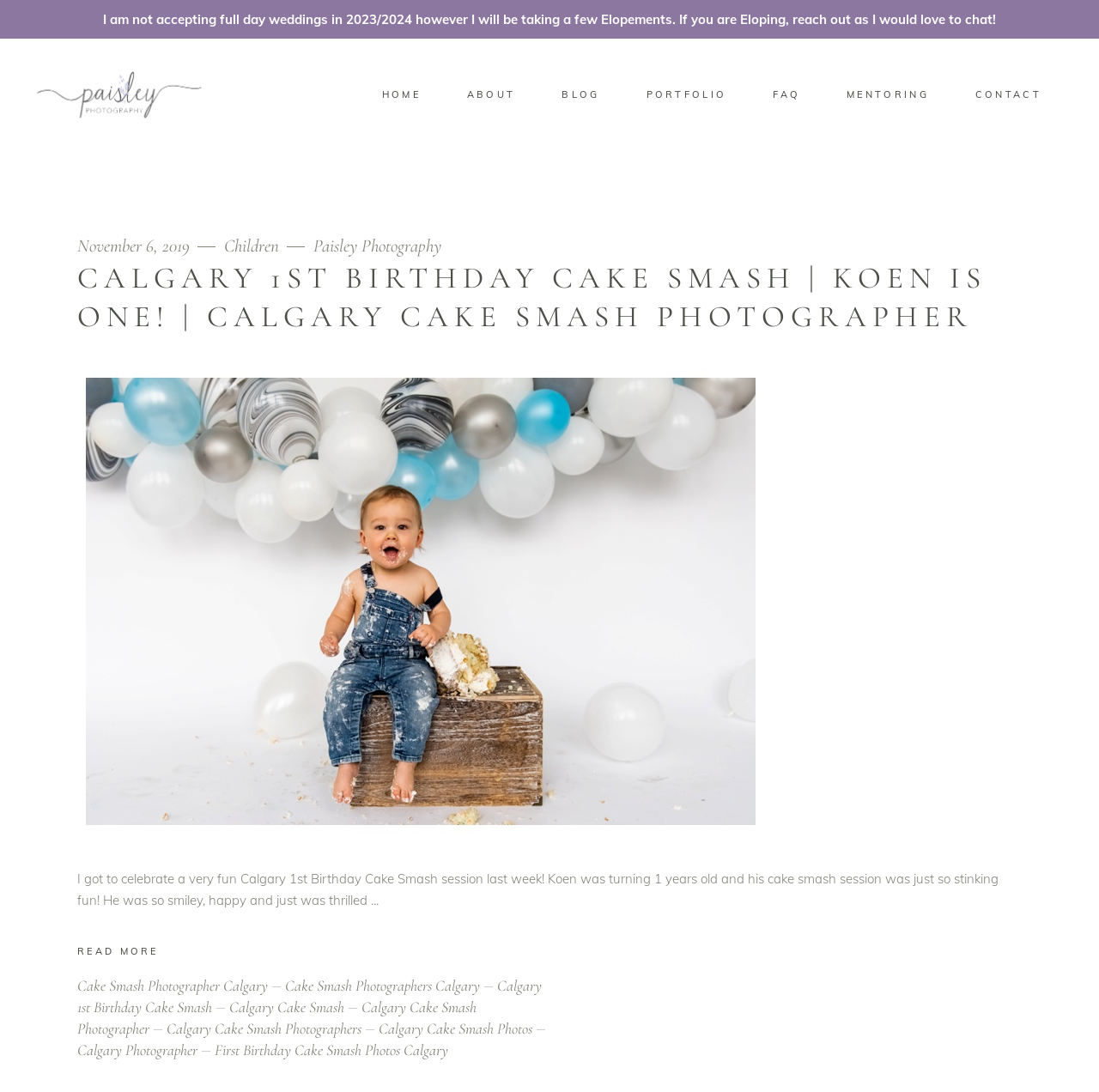Determine the bounding box coordinates for the region that must be clicked to execute the following instruction: "Contact the photographer".

[0.866, 0.077, 0.969, 0.096]